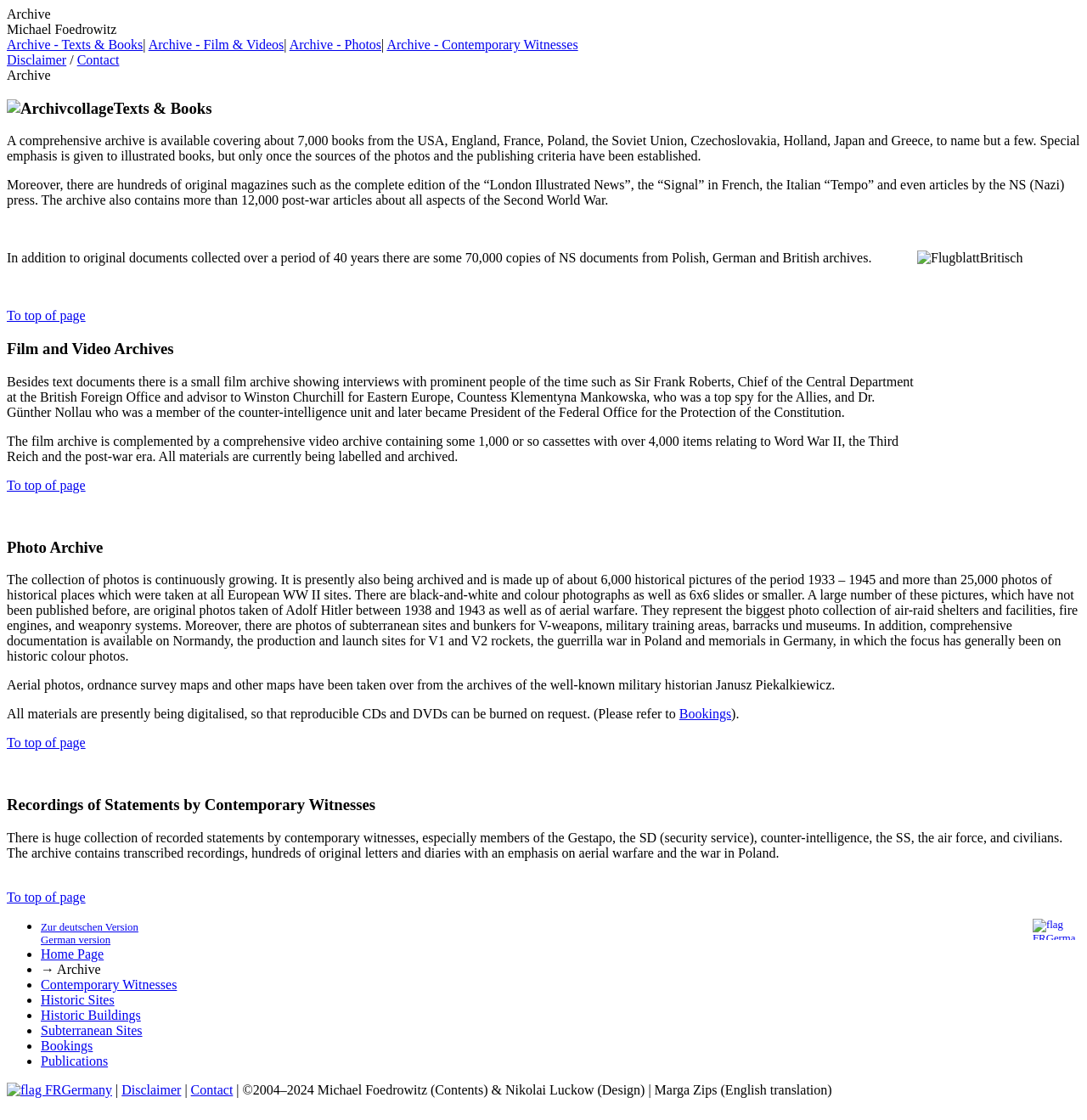How many books are in the archive?
From the screenshot, provide a brief answer in one word or phrase.

about 7,000